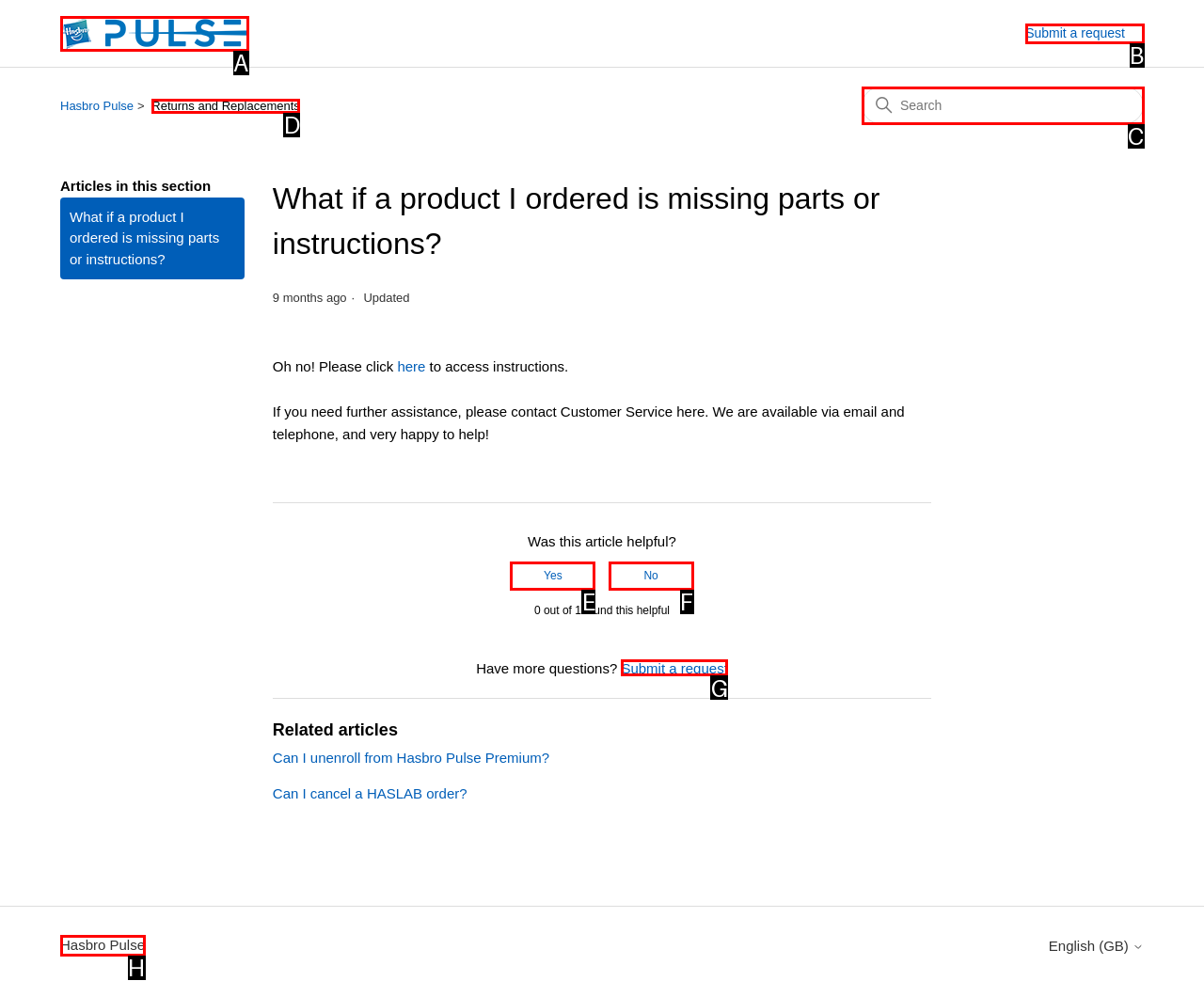Find the HTML element that corresponds to the description: No. Indicate your selection by the letter of the appropriate option.

F